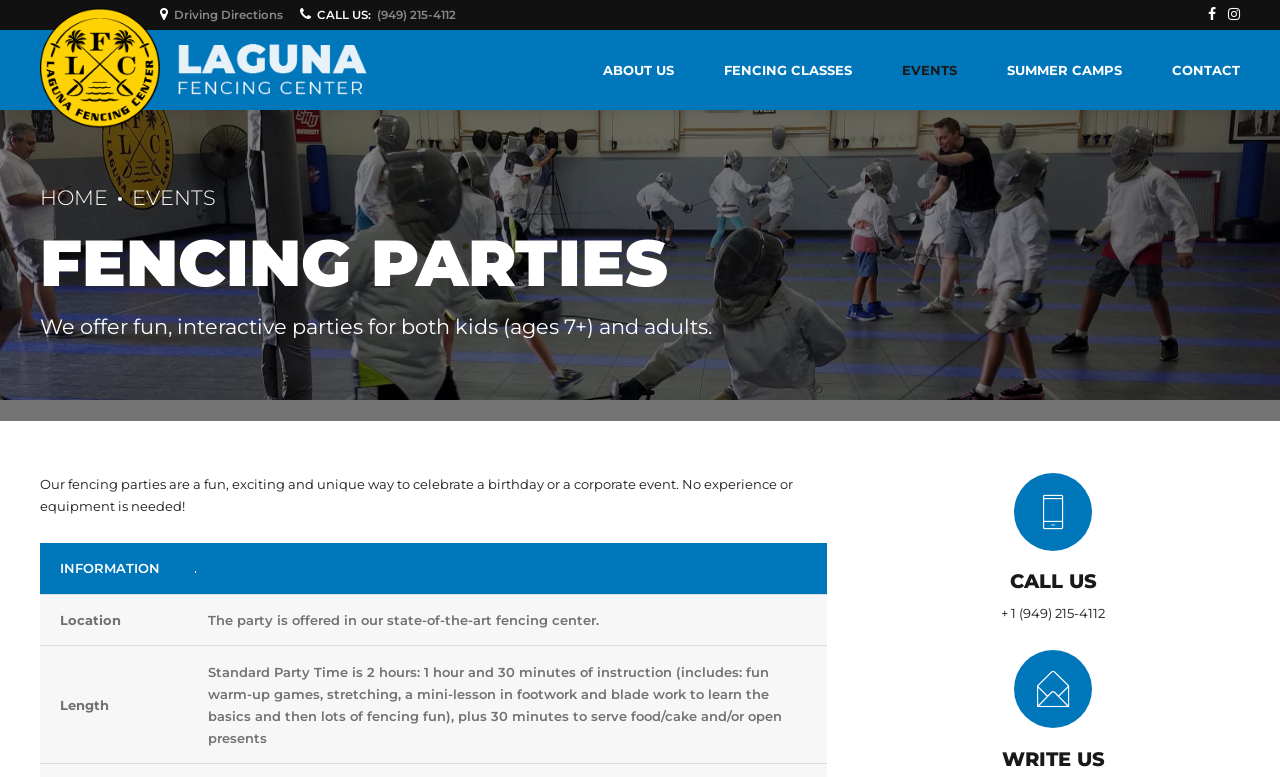Please find the bounding box coordinates for the clickable element needed to perform this instruction: "Switch to the '2 of 3' tab".

None